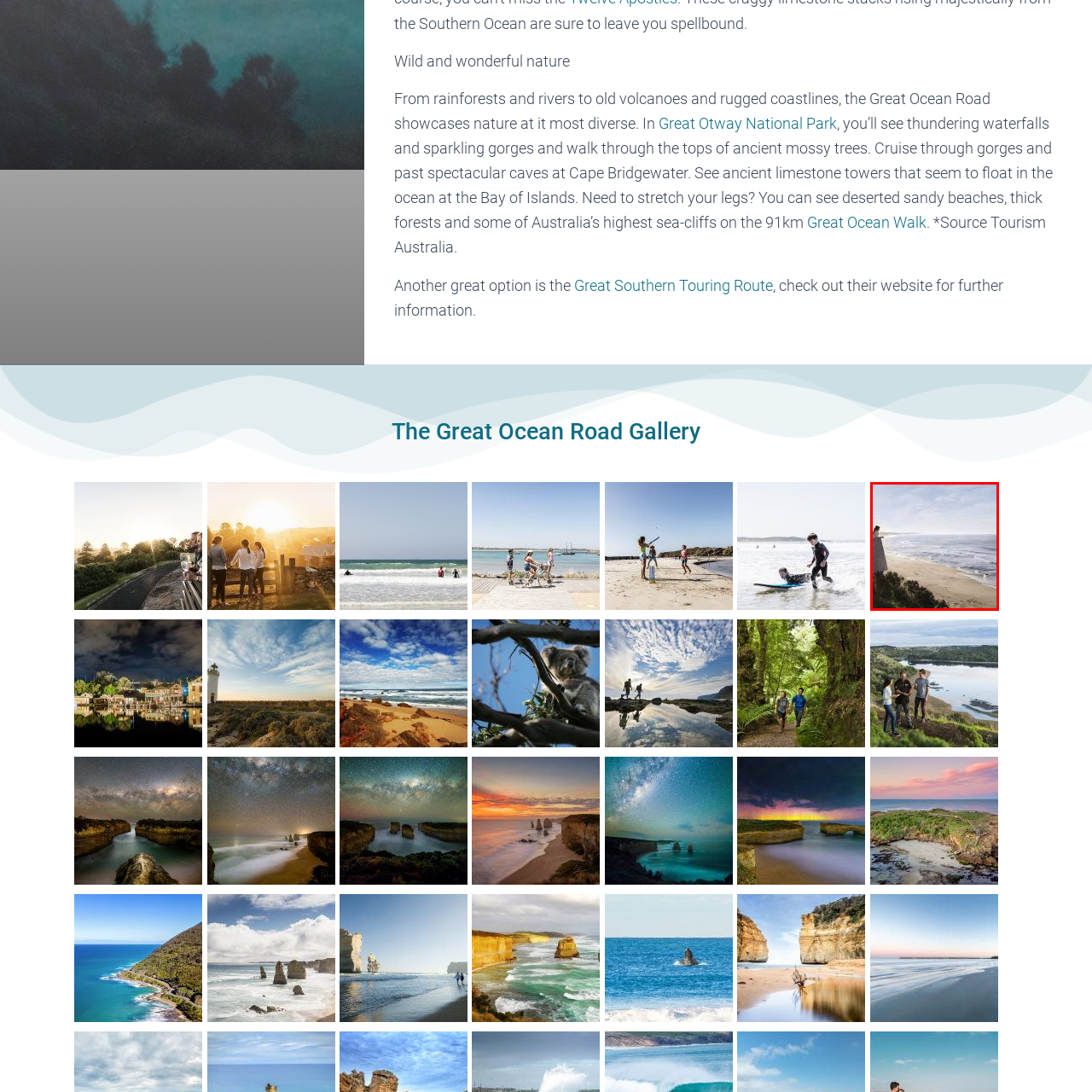Describe meticulously the scene encapsulated by the red boundary in the image.

The image captures a serene moment along the coastline, featuring a woman standing on the edge of a cliff, gazing thoughtfully at the vast ocean before her. The gentle waves lap against the sandy shore, creating a peaceful ambiance under a bright sky. This picturesque scene highlights the natural beauty of the Great Ocean Road, a renowned destination known for its stunning landscapes that blend rugged cliffs, golden beaches, and expansive waters. The woman seems to embrace the tranquility of the environment, inviting viewers to appreciate the wild and wonderful nature that surrounds this iconic region.